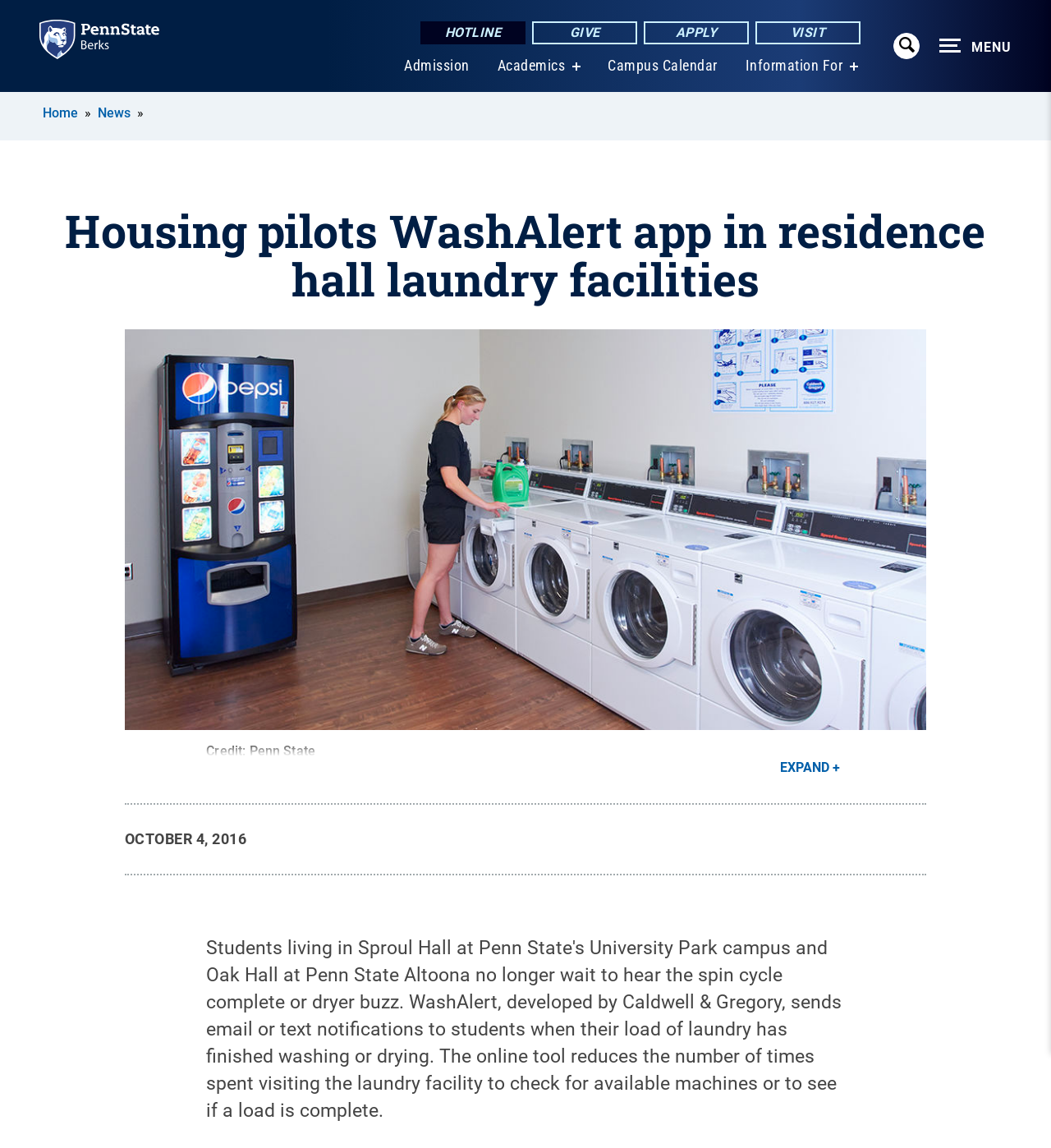What is the location of the image?
Answer the question with a detailed and thorough explanation.

I determined the answer by reading the figcaption '' below the image, which mentions that the image is of a student in an on-campus laundry facility.